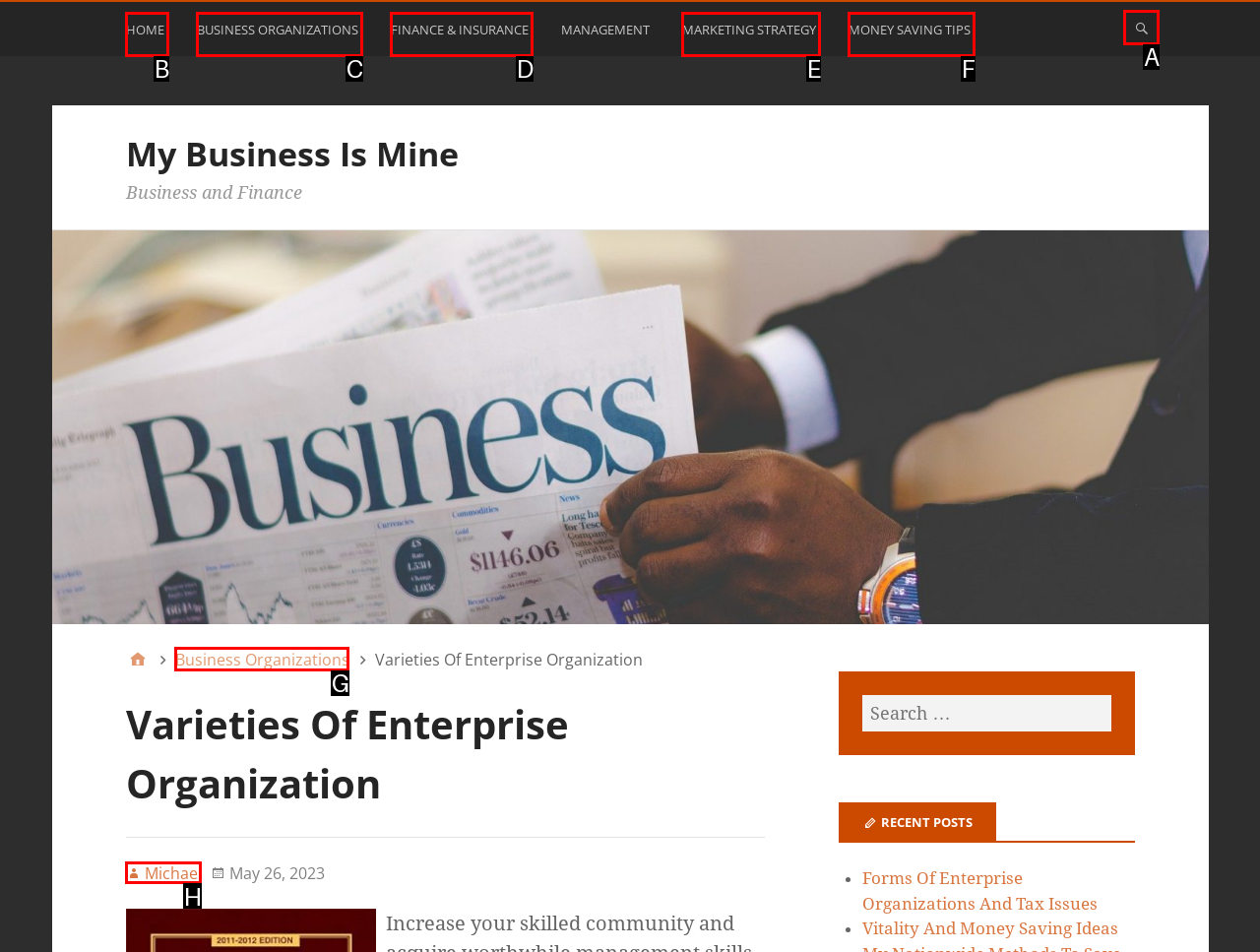Select the appropriate HTML element to click on to finish the task: search for something.
Answer with the letter corresponding to the selected option.

A